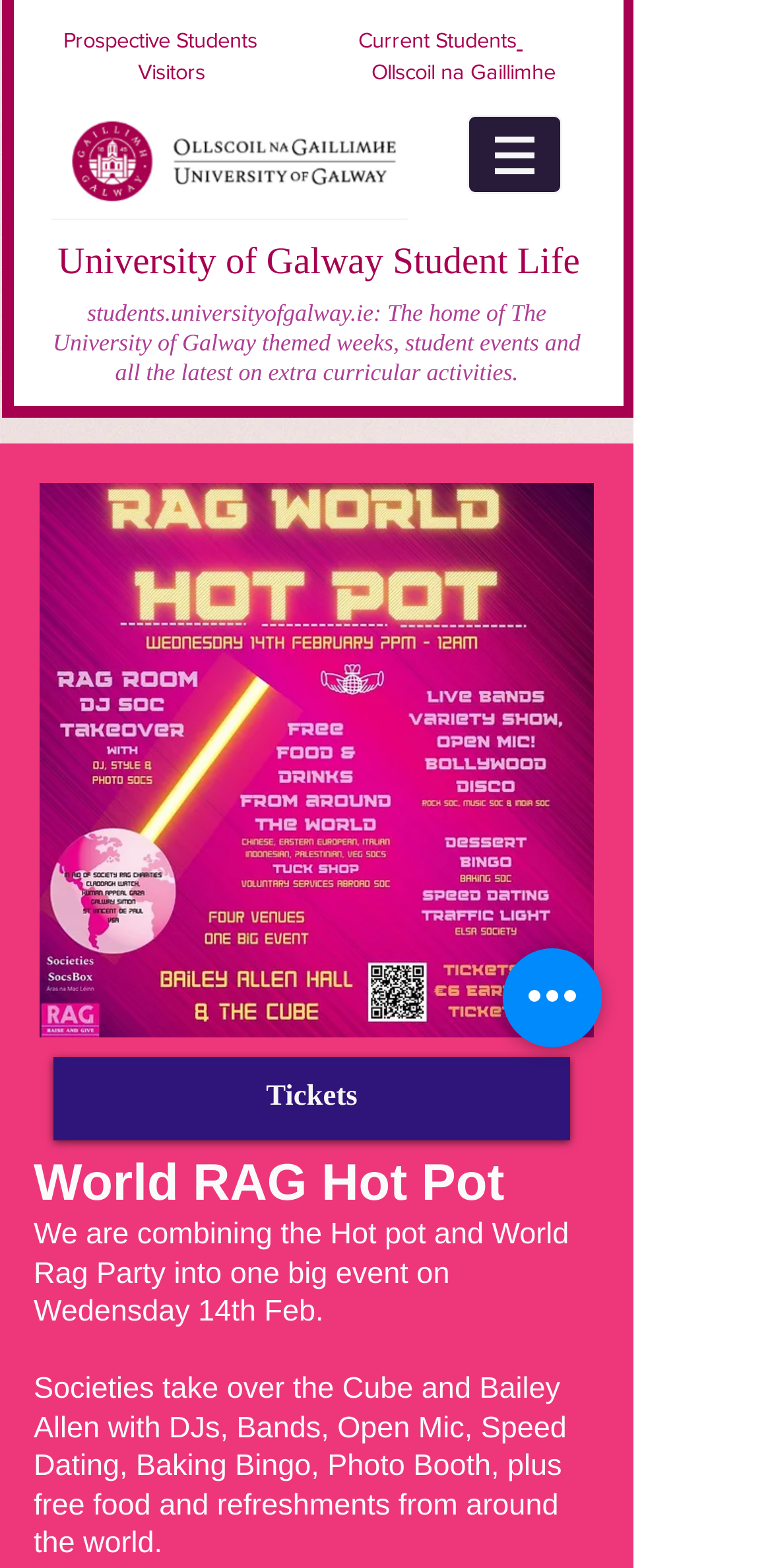Using the description: "aria-label="Quick actions"", identify the bounding box of the corresponding UI element in the screenshot.

[0.651, 0.605, 0.779, 0.668]